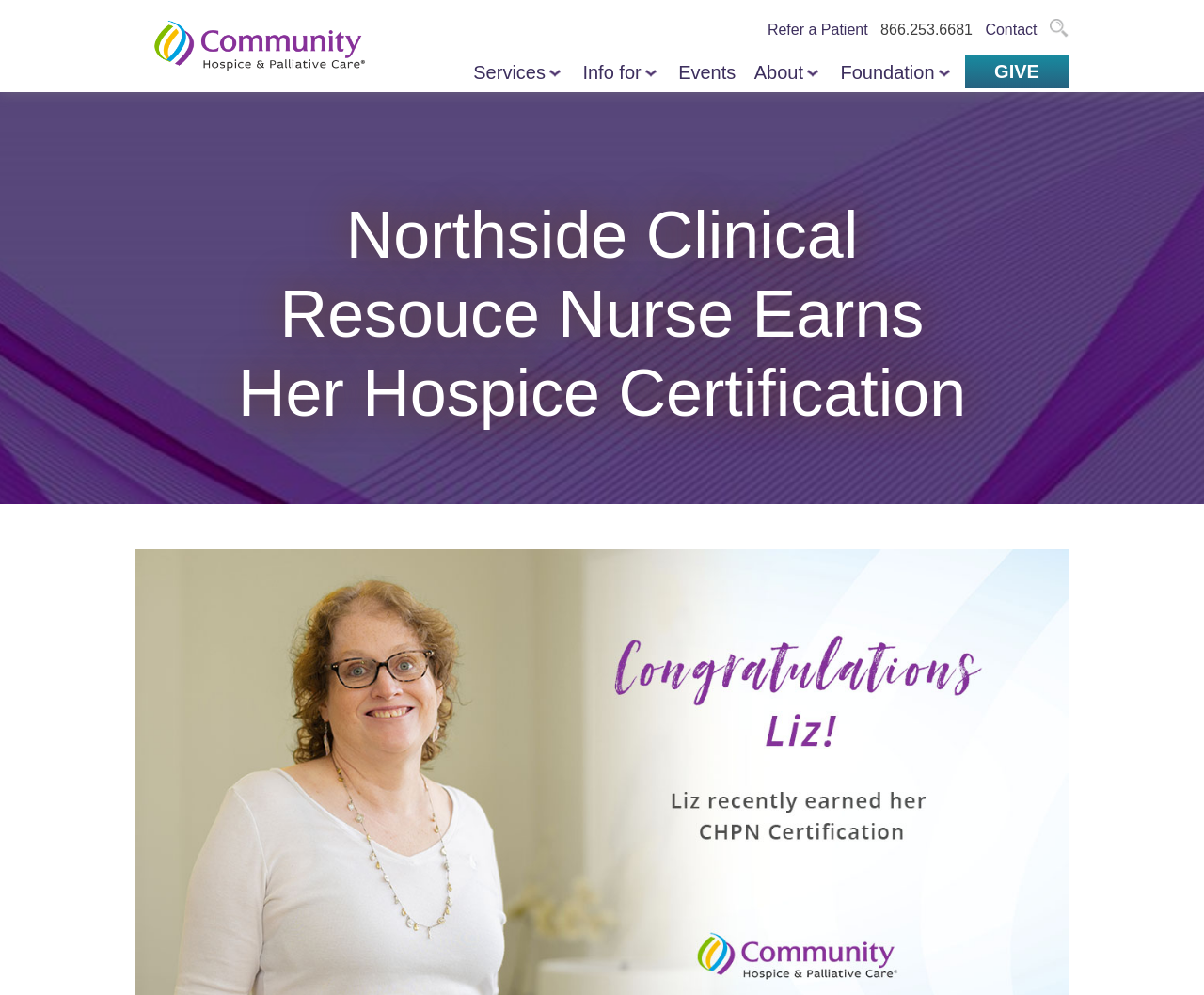Please provide the main heading of the webpage content.

Northside Clinical Resouce Nurse Earns Her Hospice Certification